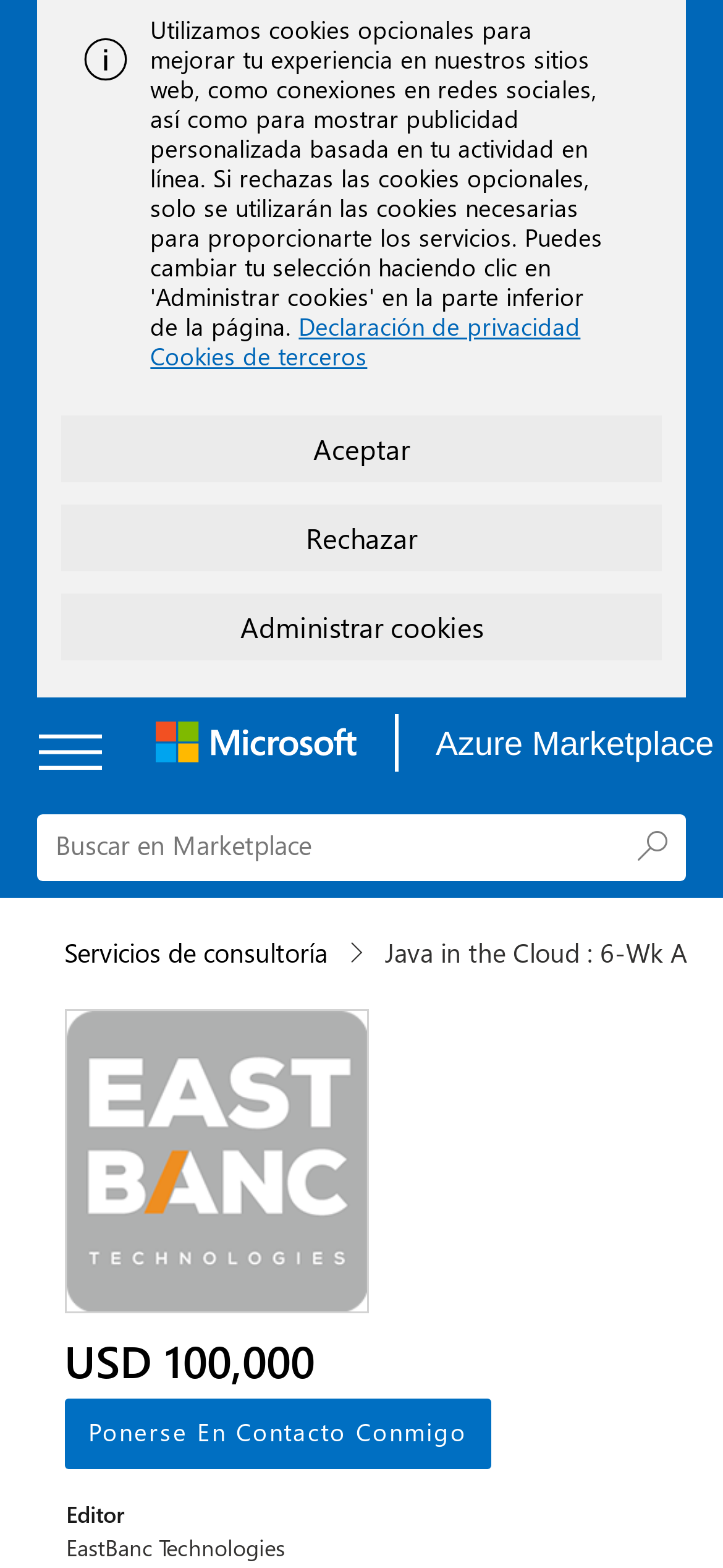Use a single word or phrase to answer the question:
What is the price of the Java in the Cloud assessment?

USD 100,000